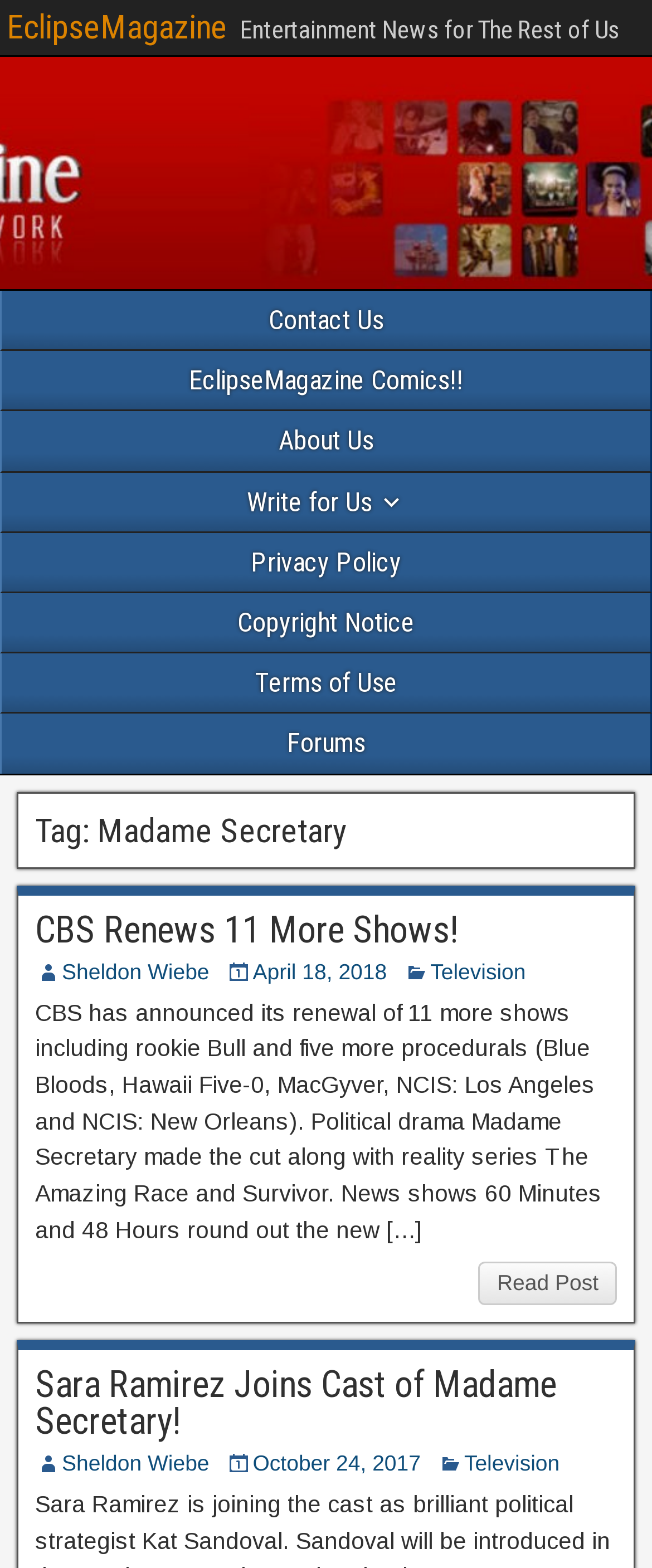Identify the bounding box coordinates of the region I need to click to complete this instruction: "View the post about Sara Ramirez joining the cast of Madame Secretary".

[0.054, 0.869, 0.854, 0.92]